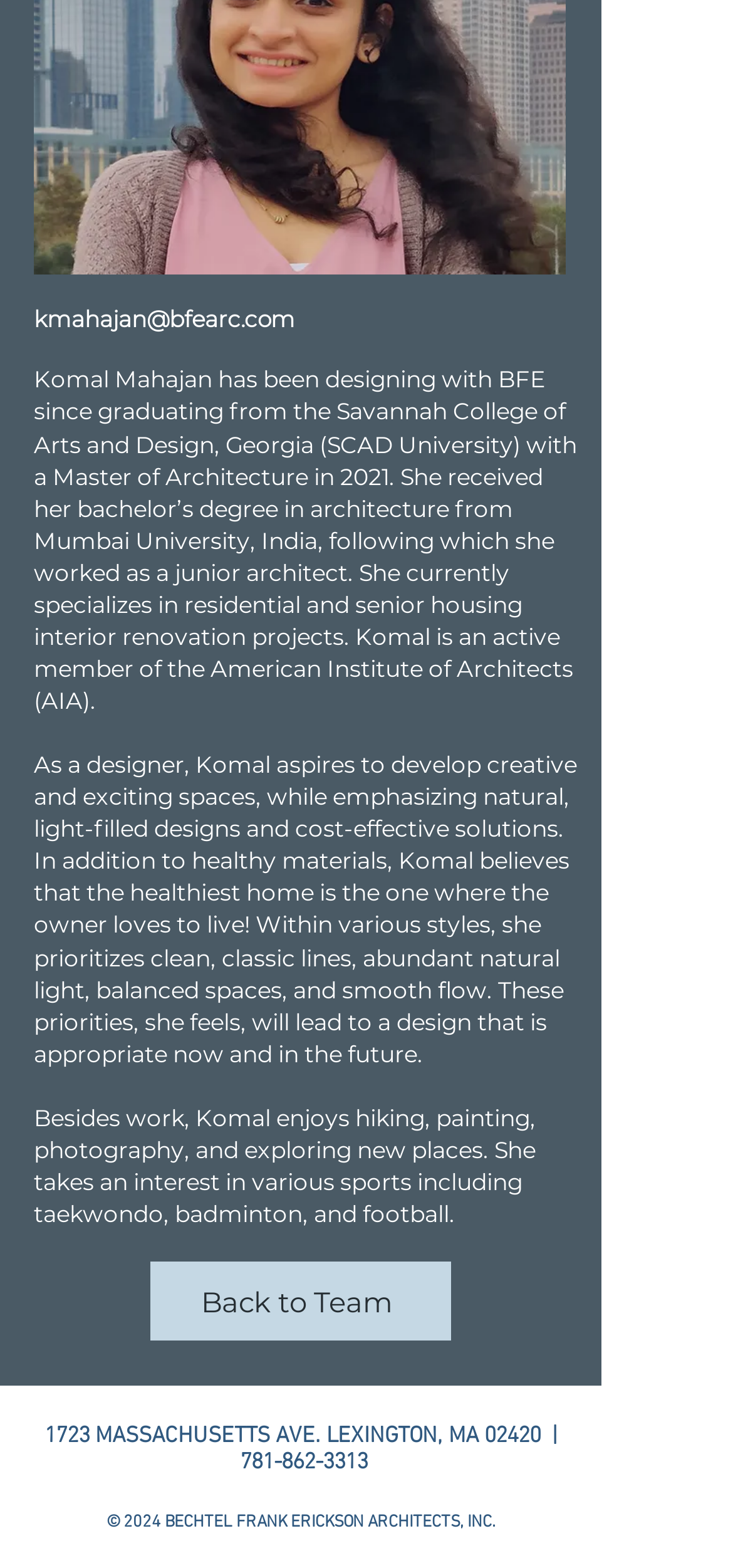From the screenshot, find the bounding box of the UI element matching this description: "April 2022". Supply the bounding box coordinates in the form [left, top, right, bottom], each a float between 0 and 1.

None